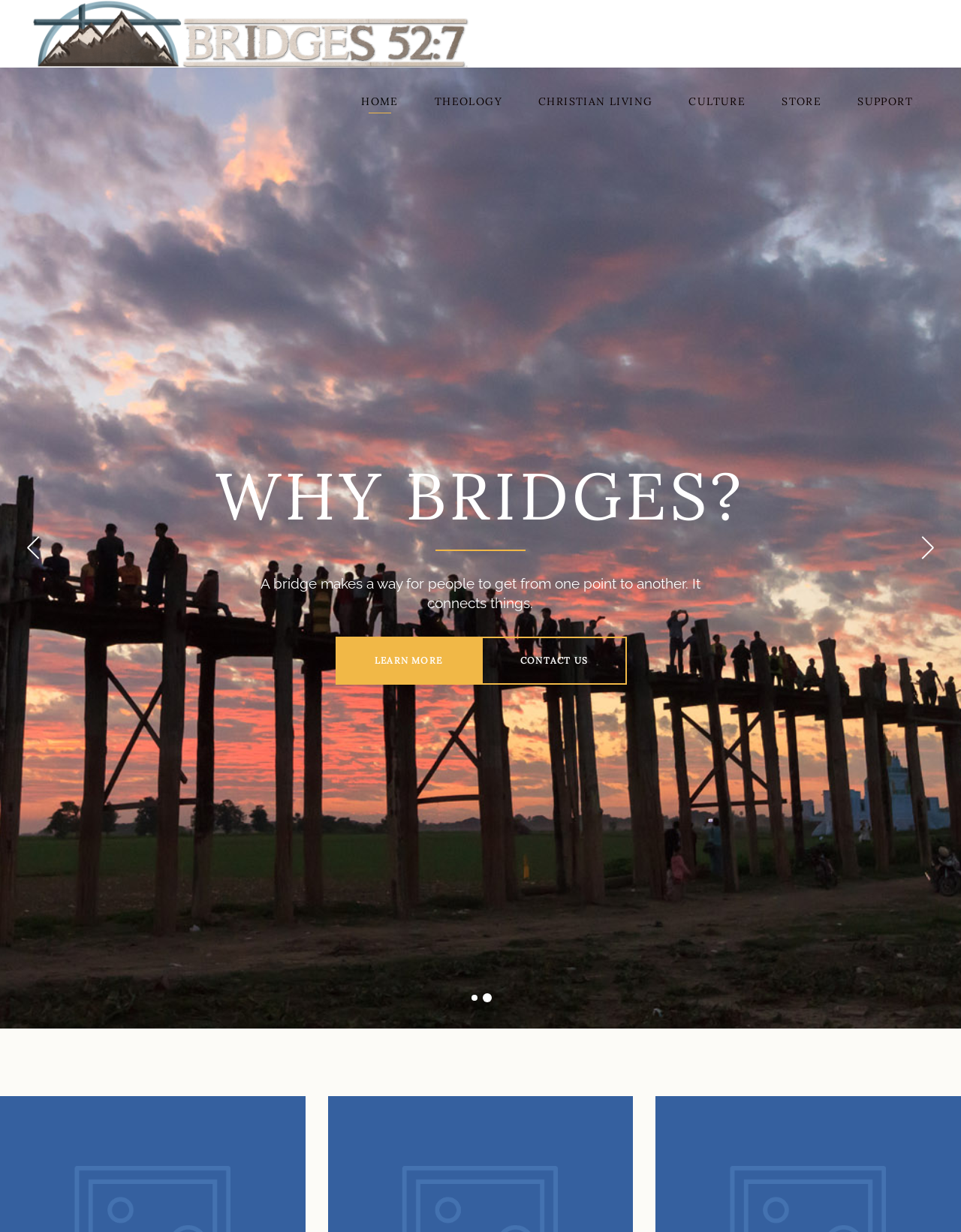What can you do if you want to learn more about Bridges527?
Answer the question with a detailed and thorough explanation.

If you want to learn more about Bridges527, you can click the 'LEARN MORE' link, which is located below the 'WHY BRIDGES?' heading.